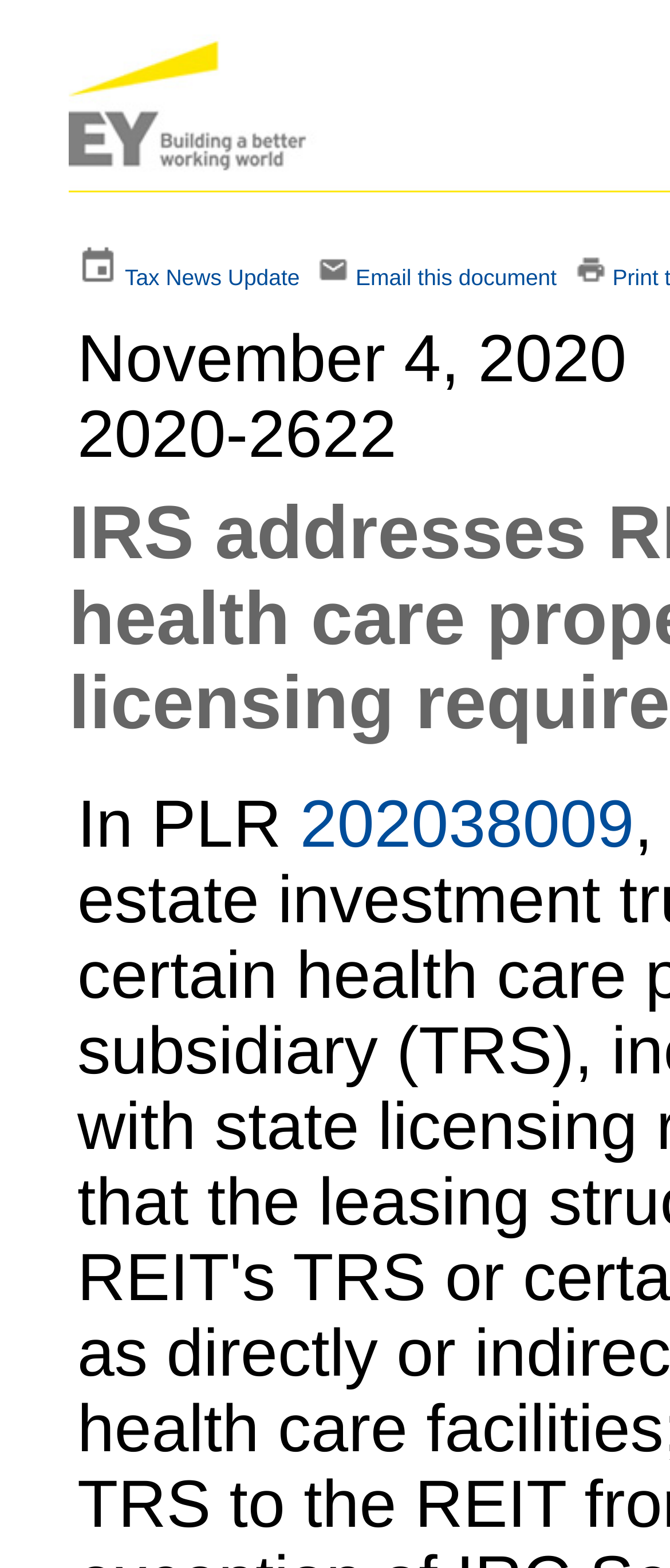Generate a thorough caption detailing the webpage content.

The webpage appears to be an article or news page related to tax news, specifically discussing the IRS addressing REIT's leasing structure of health care properties to comply with state licensing requirements. 

At the top of the page, there is a title or heading with the same text as the meta description. Below the title, there are four links aligned horizontally, with three of them containing small images. The first link is on the left, followed by the "Tax News Update" link, then a non-descriptive link with an image, and another non-descriptive link with an image on the right. 

To the right of the "Tax News Update" link, there is a small non-descriptive text element. Similarly, there are two more non-descriptive text elements, one to the right of the second image link and another to the right of the third image link. 

Further down the page, there is a prominent link "Email this document" on the left, followed by another non-descriptive text element. On the right of this text element, there is another non-descriptive link with an image. 

Below these elements, there is a larger link "202038009" that spans almost the entire width of the page.